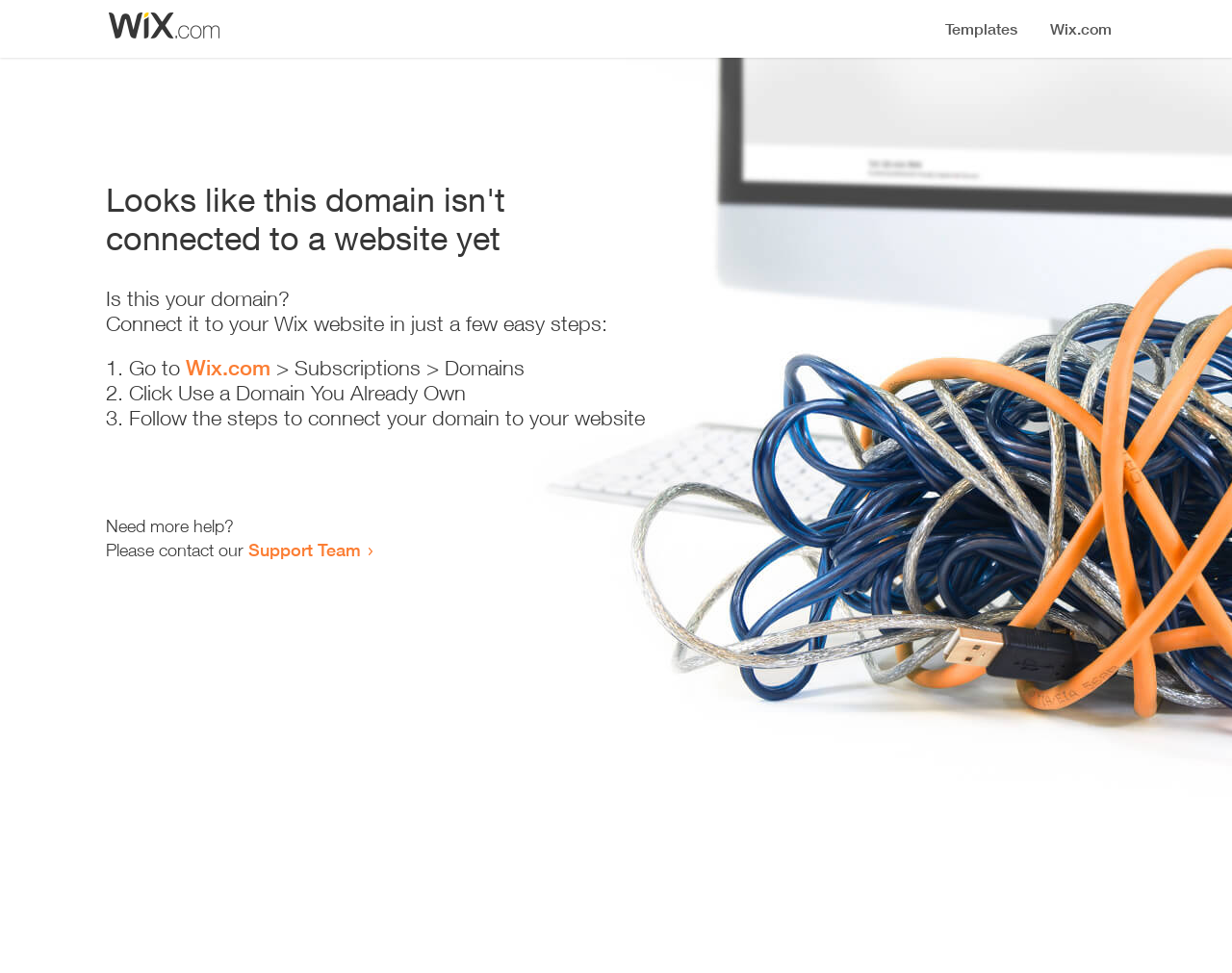Based on the element description: "Support Team", identify the bounding box coordinates for this UI element. The coordinates must be four float numbers between 0 and 1, listed as [left, top, right, bottom].

[0.202, 0.554, 0.293, 0.576]